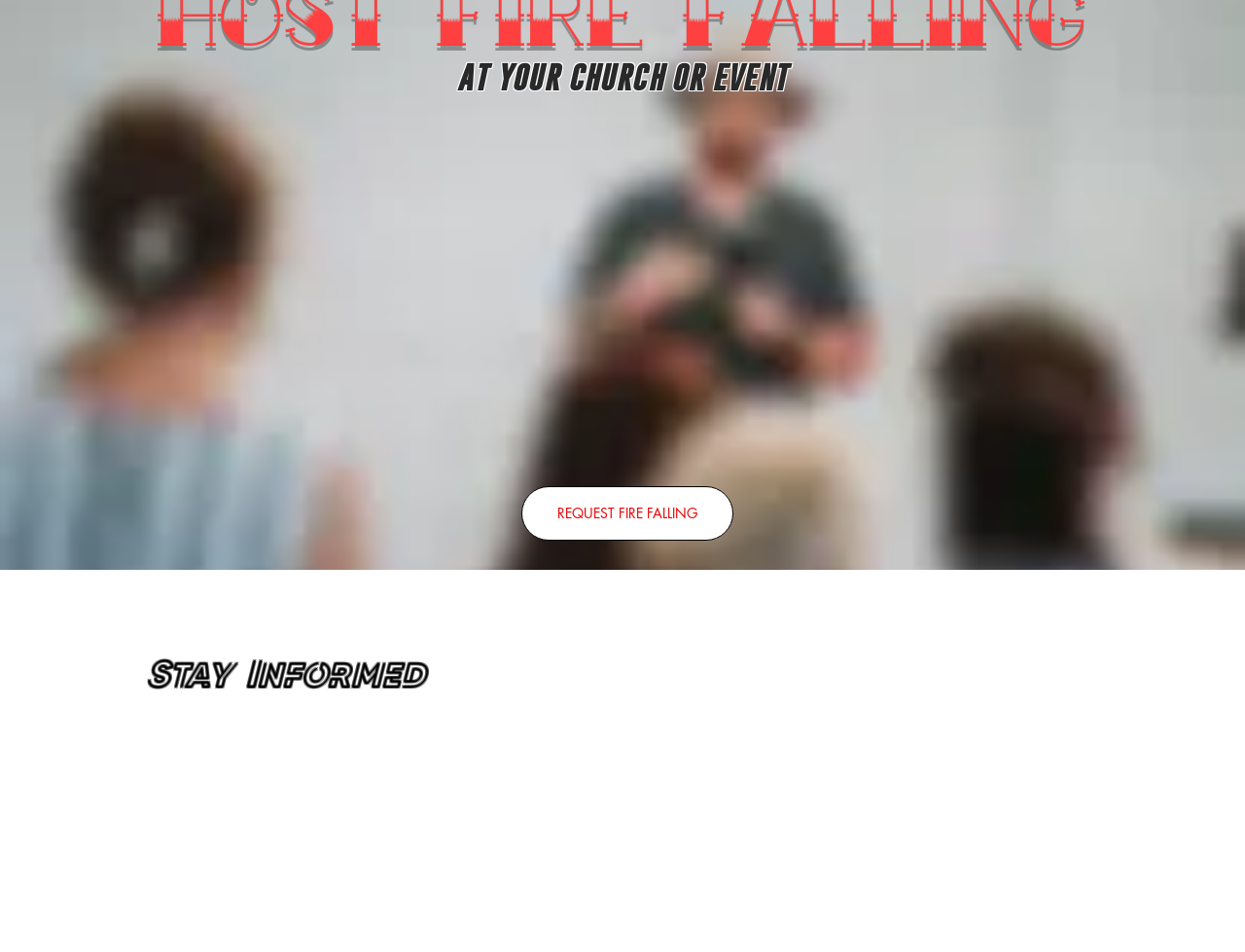Please determine the bounding box coordinates, formatted as (top-left x, top-left y, bottom-right x, bottom-right y), with all values as floating point numbers between 0 and 1. Identify the bounding box of the region described as: REQUEST FIRE FALLING

[0.419, 0.511, 0.589, 0.568]